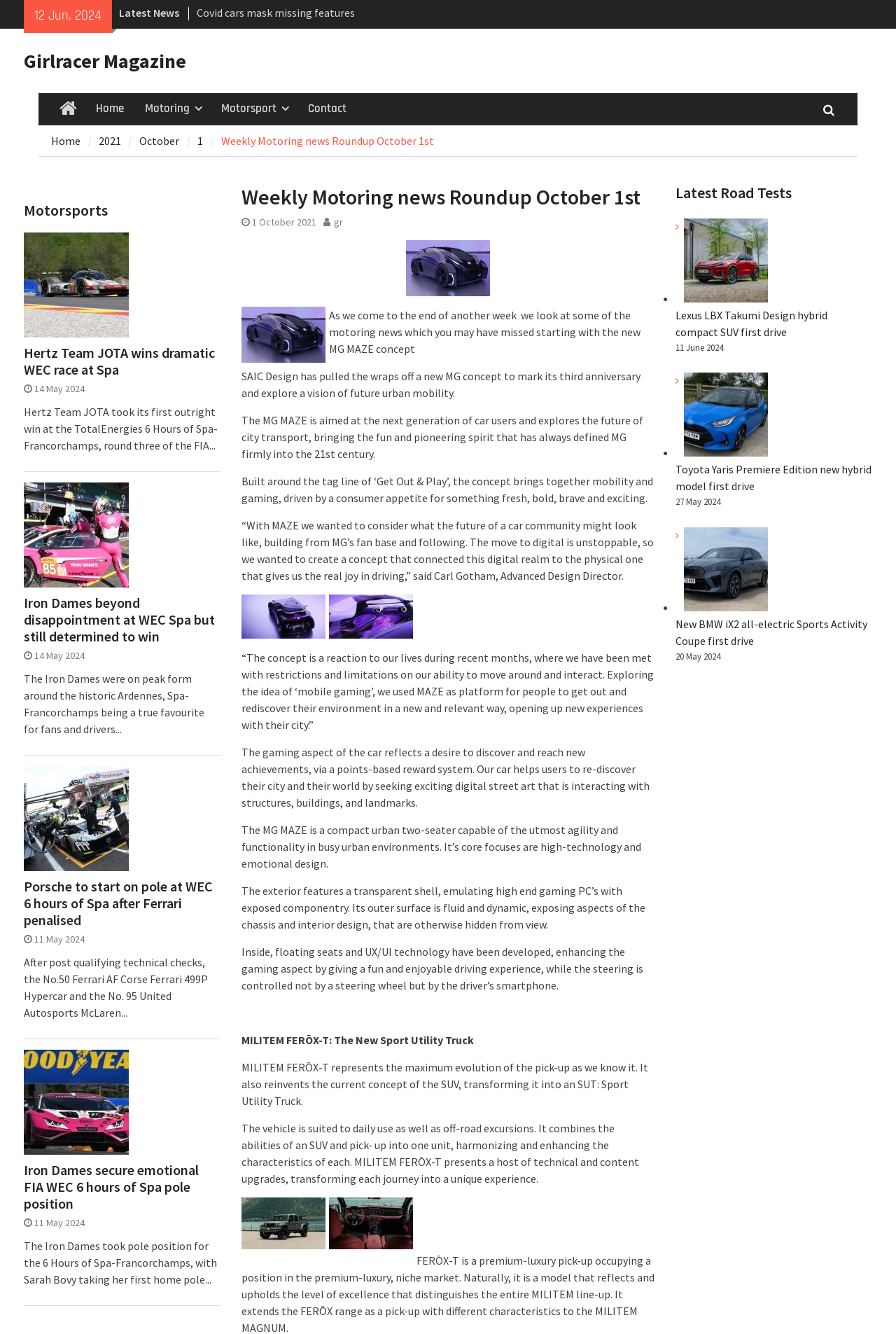What is the date of the WEC 6 hours of Spa race?
Carefully analyze the image and provide a detailed answer to the question.

I found the date of the WEC 6 hours of Spa race by looking at the article, which mentions '14 May 2024' as the date of the race.